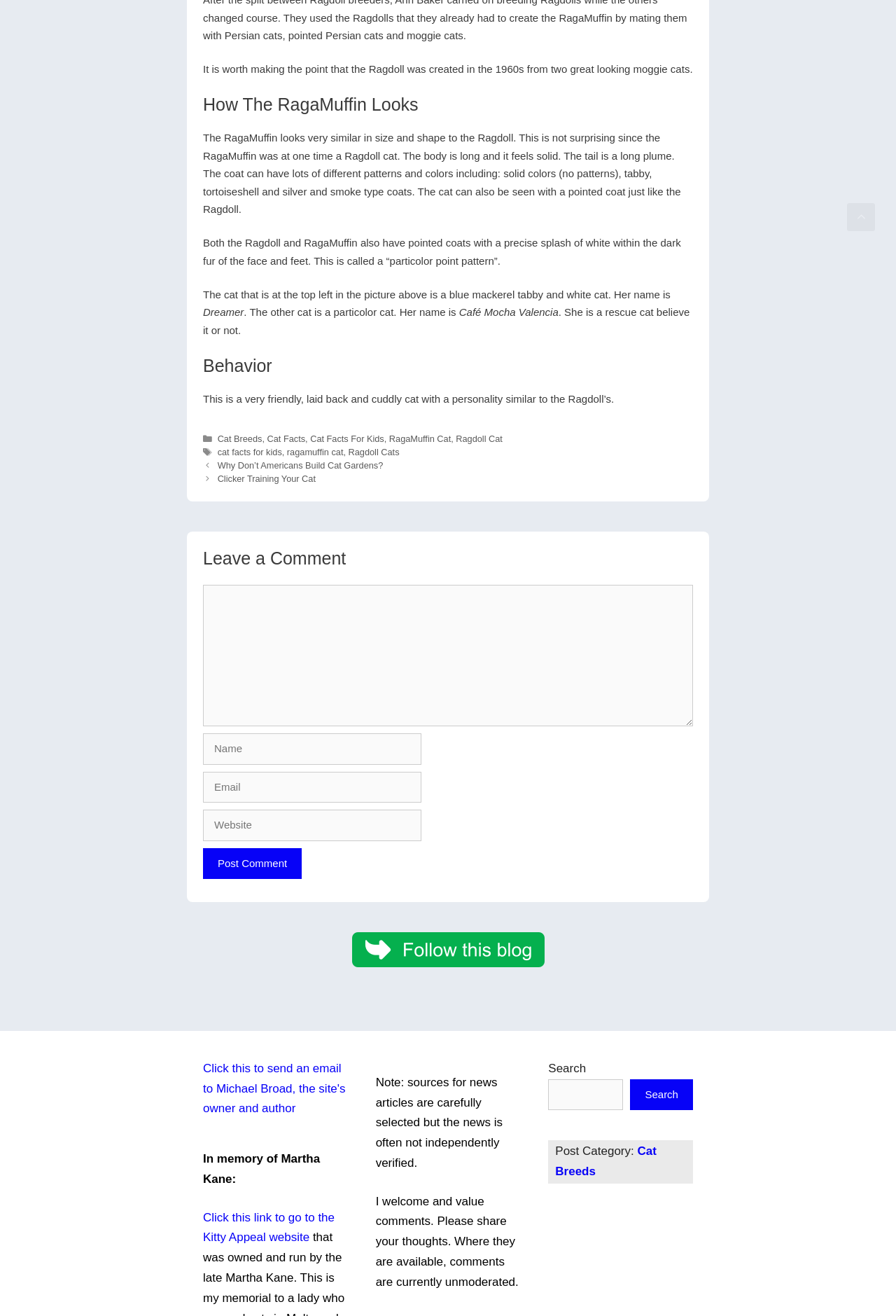Could you indicate the bounding box coordinates of the region to click in order to complete this instruction: "Click the 'Scroll back to top' link".

[0.945, 0.154, 0.977, 0.176]